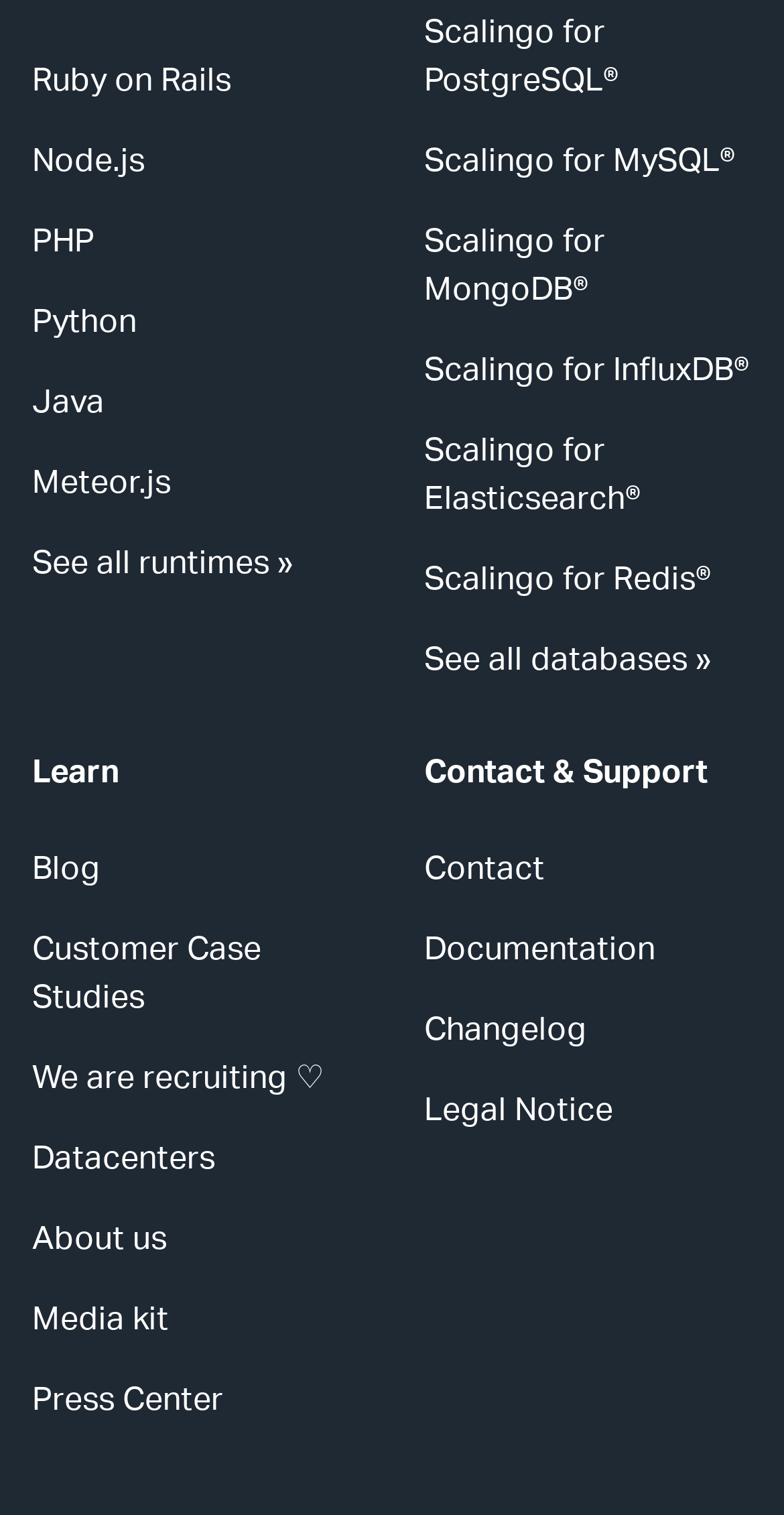Identify the coordinates of the bounding box for the element that must be clicked to accomplish the instruction: "Visit the blog".

[0.041, 0.562, 0.128, 0.584]